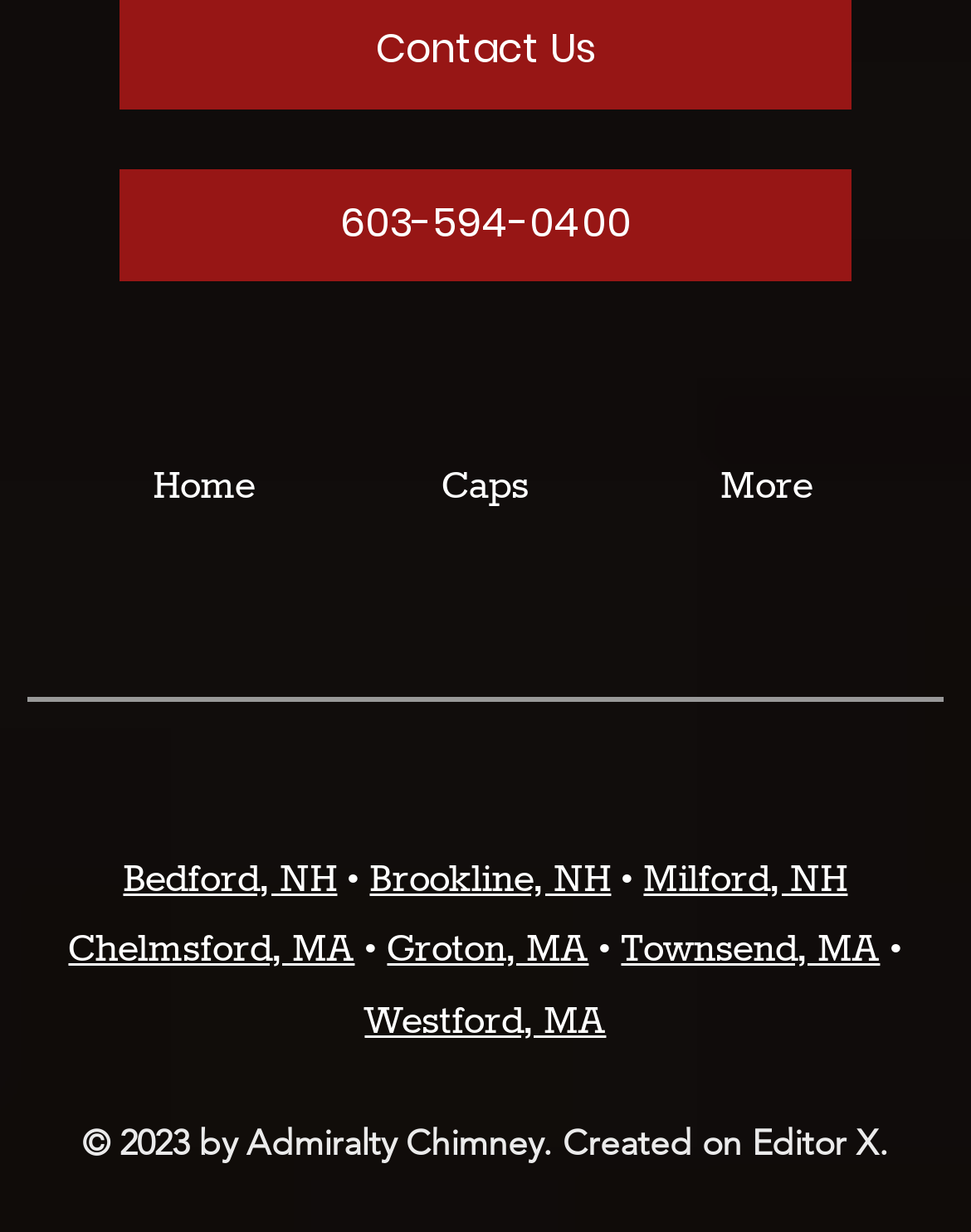Please specify the bounding box coordinates of the clickable section necessary to execute the following command: "Explore the 'Milford, NH' area".

[0.663, 0.694, 0.873, 0.732]